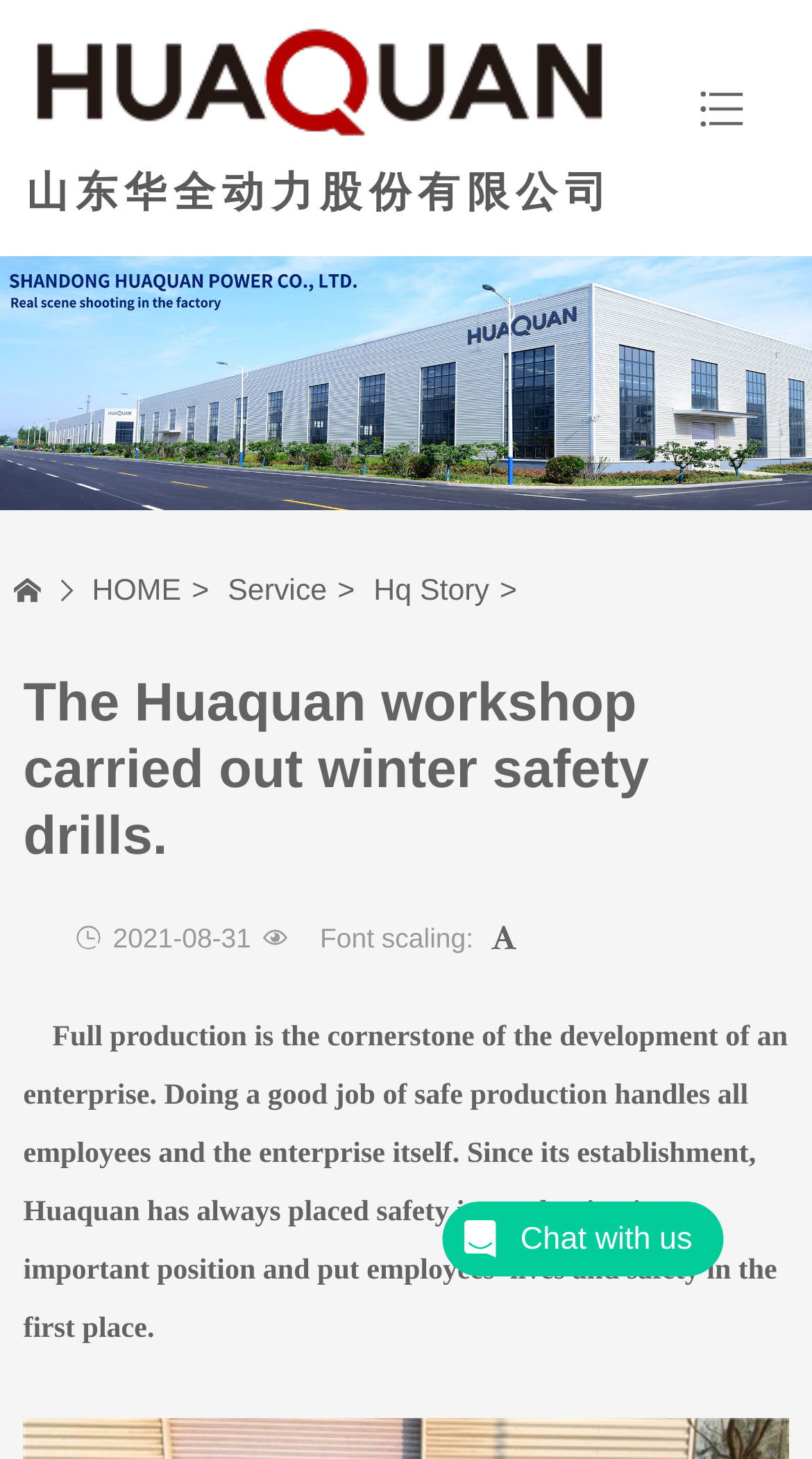Identify the bounding box for the UI element described as: "Service". The coordinates should be four float numbers between 0 and 1, i.e., [left, top, right, bottom].

[0.28, 0.394, 0.403, 0.417]